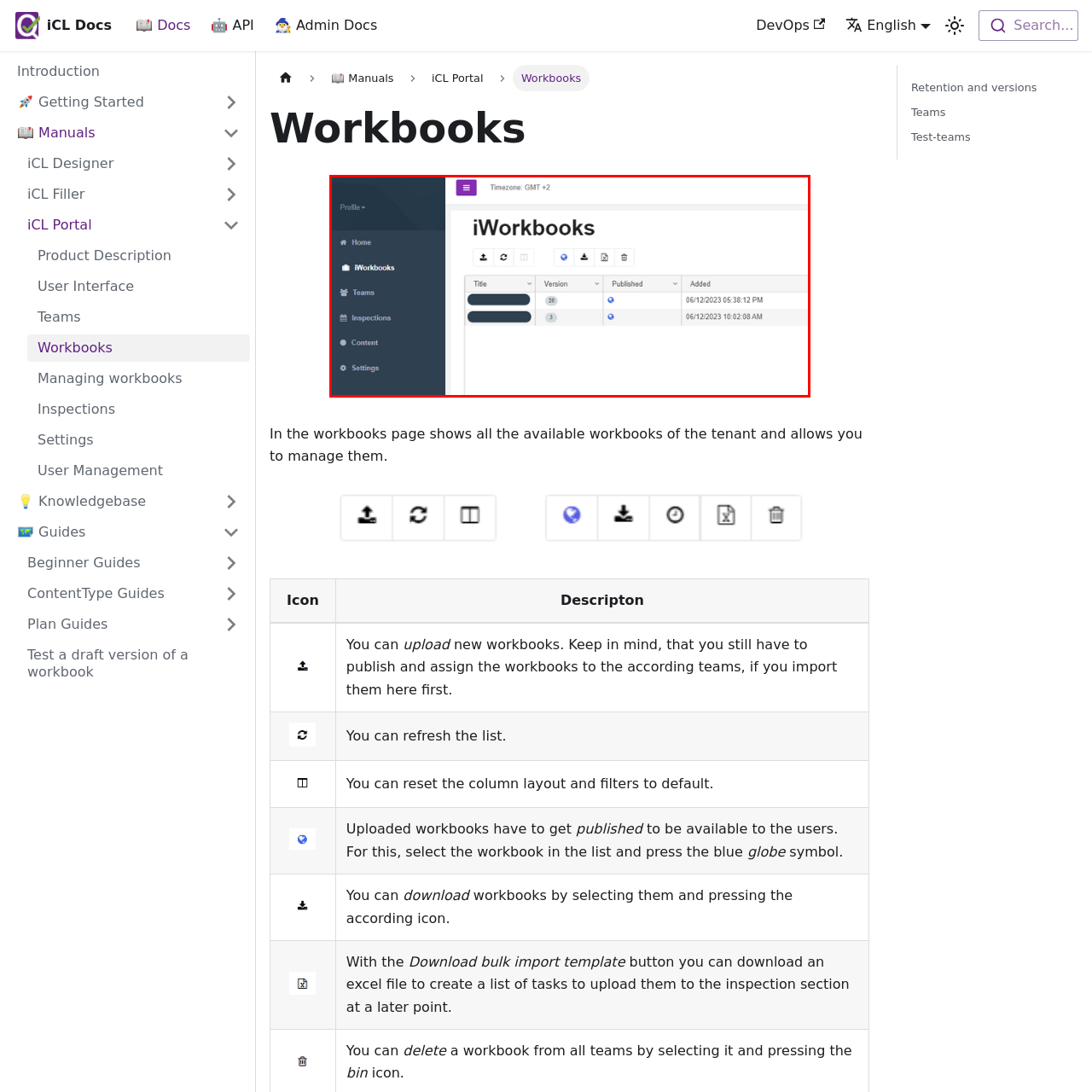Give an in-depth description of the picture inside the red marked area.

This image displays the "iWorkbooks" interface, part of the documentation for the iCL system. The layout features a sidebar for navigation, including links to "Home," "Teams," "Inspections," "Content," and "Settings." The main area of the interface prominently showcases a table titled “iWorkbooks,” which includes columns for "Title," "Version," "Published," and "Added." 

Two workbooks are listed, each displaying their title, version number, and the date they were added. The user interface is sleek, with an emphasis on functionality, enabling users to manage and track their workbooks efficiently. The timestamp indicates the timezone set for the system, which is GMT +2, providing contextual information about when actions were performed. Overall, the image captures a modern and organized view for managing workbooks within the platform.